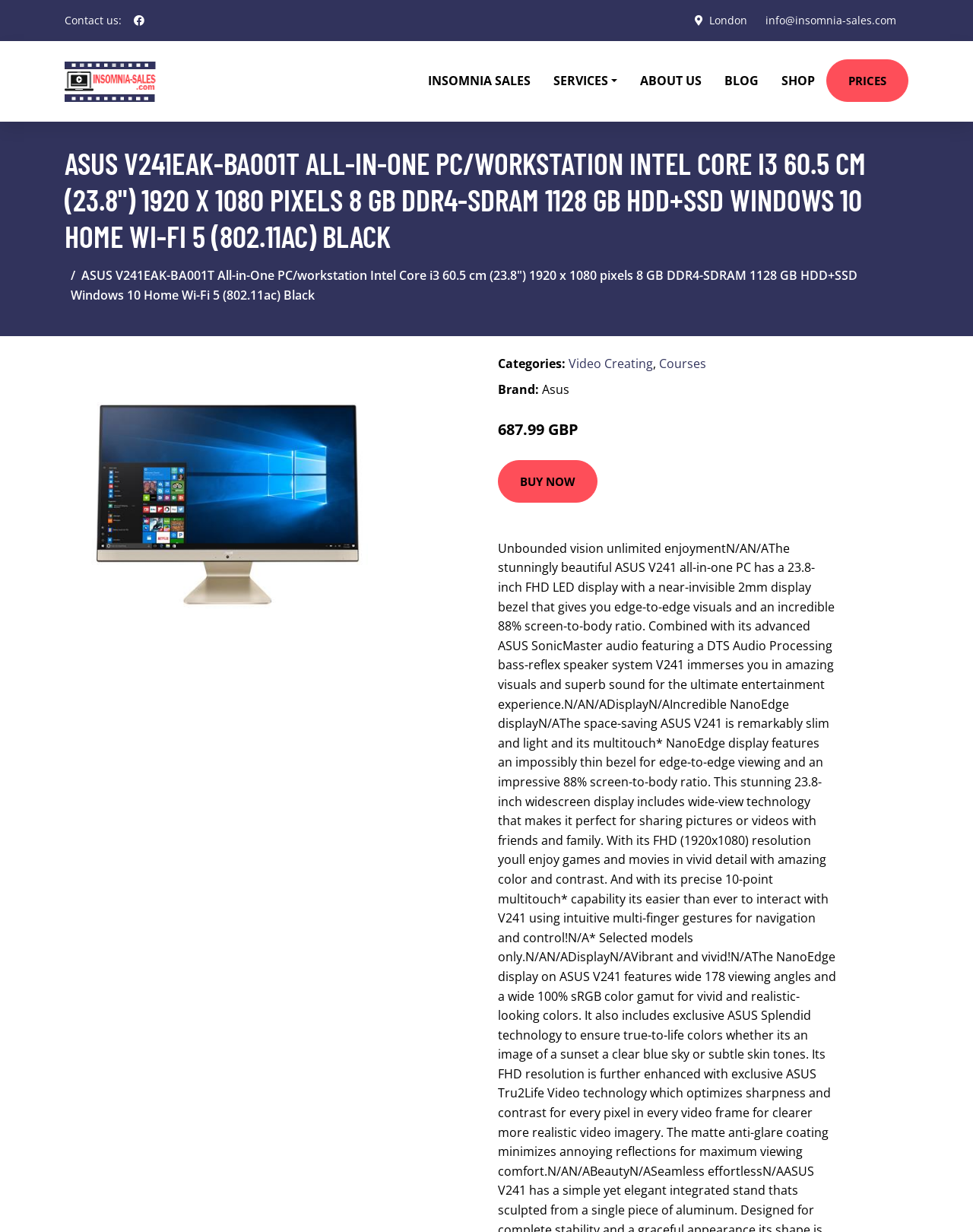Identify the bounding box coordinates of the region that should be clicked to execute the following instruction: "Contact us through this link".

[0.131, 0.005, 0.155, 0.029]